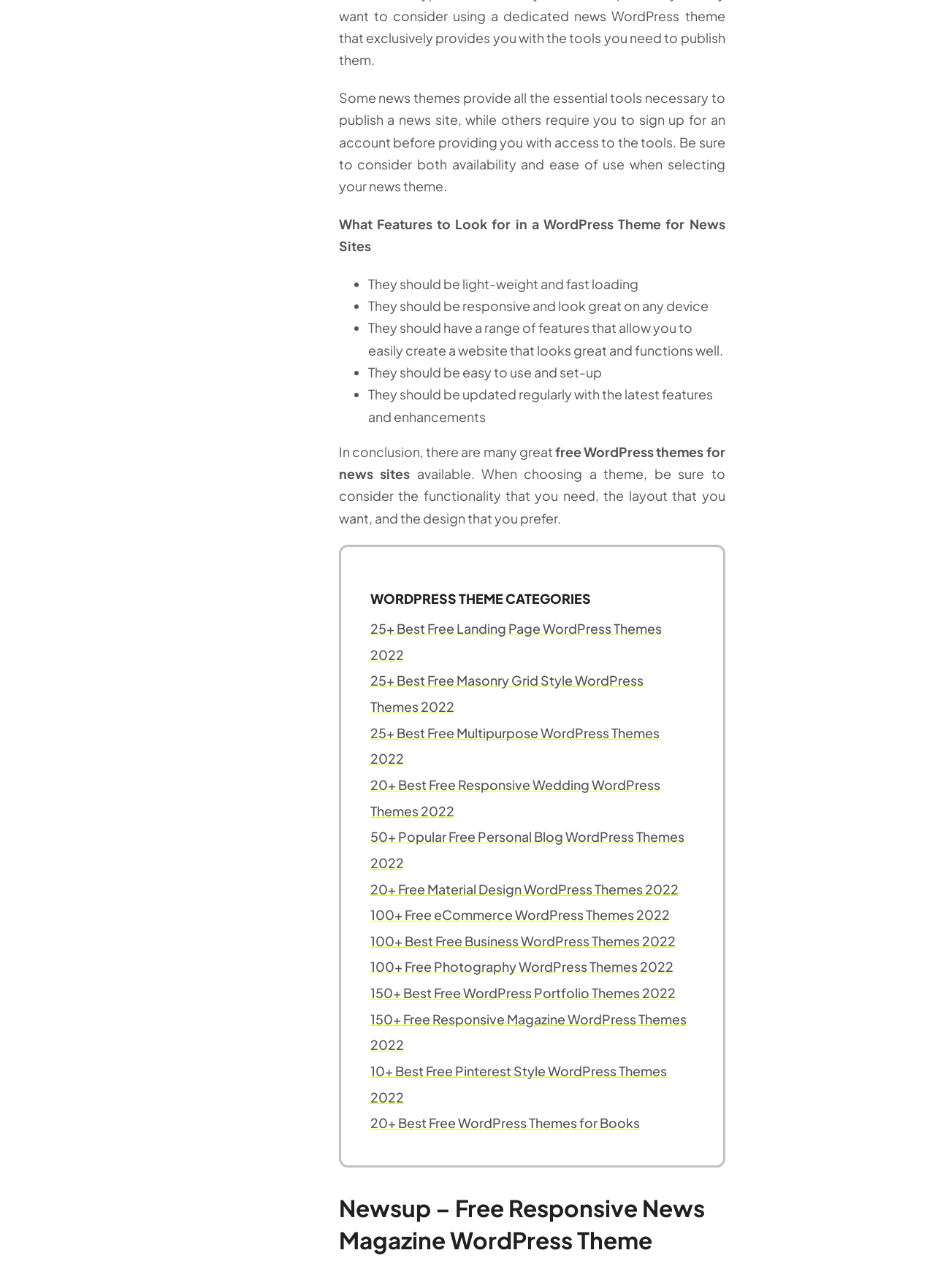Identify the bounding box coordinates of the area that should be clicked in order to complete the given instruction: "Click on '25+ Best Free Landing Page WordPress Themes 2022'". The bounding box coordinates should be four float numbers between 0 and 1, i.e., [left, top, right, bottom].

[0.396, 0.481, 0.708, 0.515]